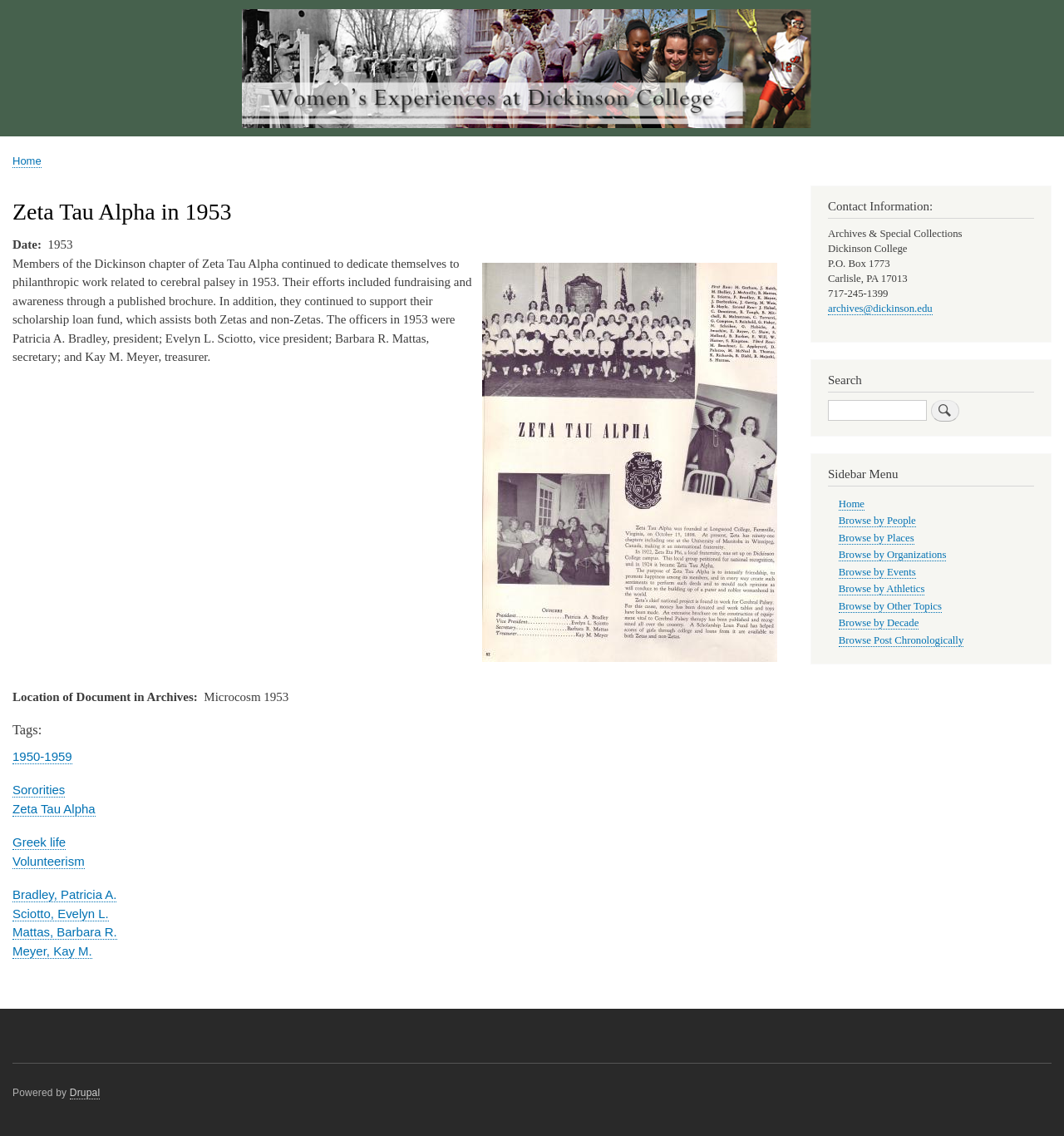Find the bounding box coordinates of the clickable area required to complete the following action: "Browse by People".

[0.788, 0.453, 0.861, 0.464]